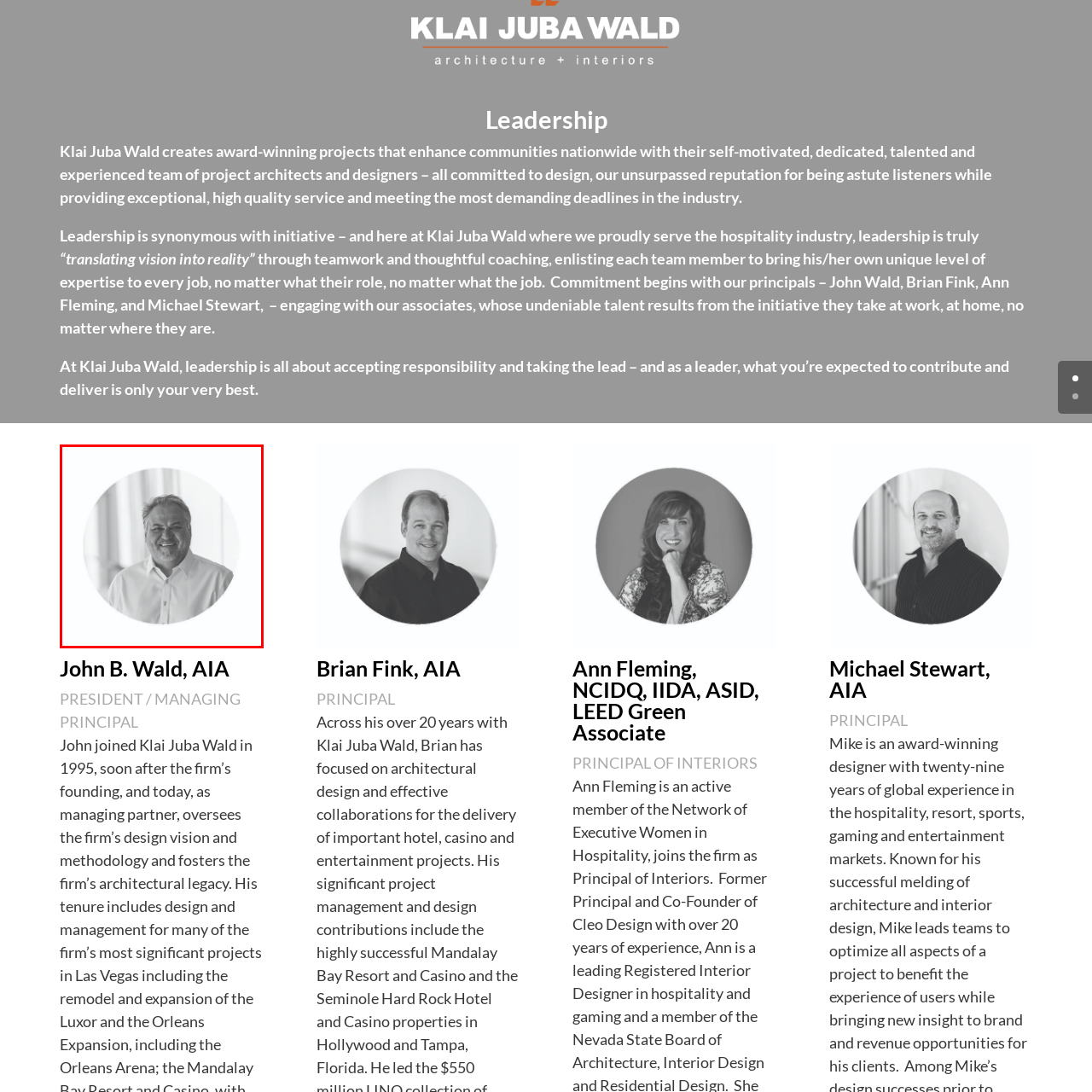Narrate the specific details and elements found within the red-bordered image.

This image features John B. Wald, AIA, who is identified as the President and Managing Principal of Klai Juba Wald. He is depicted smiling in a professional setting, wearing a crisp white shirt against a backdrop that suggests a bright and airy environment. Known for leading a dedicated team of project architects and designers, Wald emphasizes the importance of leadership and commitment to excellence in serving the hospitality industry. His approach combines initiative and teamwork, focusing on translating vision into reality through collaboration and expertise.